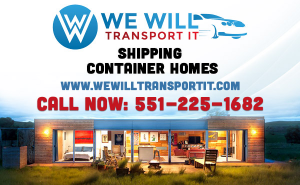Summarize the image with a detailed description that highlights all prominent details.

The image showcases a promotional advertisement for "We Will Transport It," specializing in shipping container homes. The design features a striking visual of a well-constructed shipping container home, set against a serene backdrop of rolling green hills, emphasizing a blend of modern living with nature. Prominently displayed at the top is the brand logo, which includes an icon of a cargo plane, reinforcing their logistics focus. 

The advertisement includes the slogan "SHIPPING CONTAINER HOMES," signaling their main service. Below, the website address (www.wewilltransportit.com) invites potential customers to learn more about their offerings. Additionally, the text "CALL NOW: 551-225-1682" encourages immediate contact, making it easy for interested individuals to reach out for more information. The overall aesthetic combines professionalism with a welcoming feel, aimed at attracting those interested in innovative housing solutions.